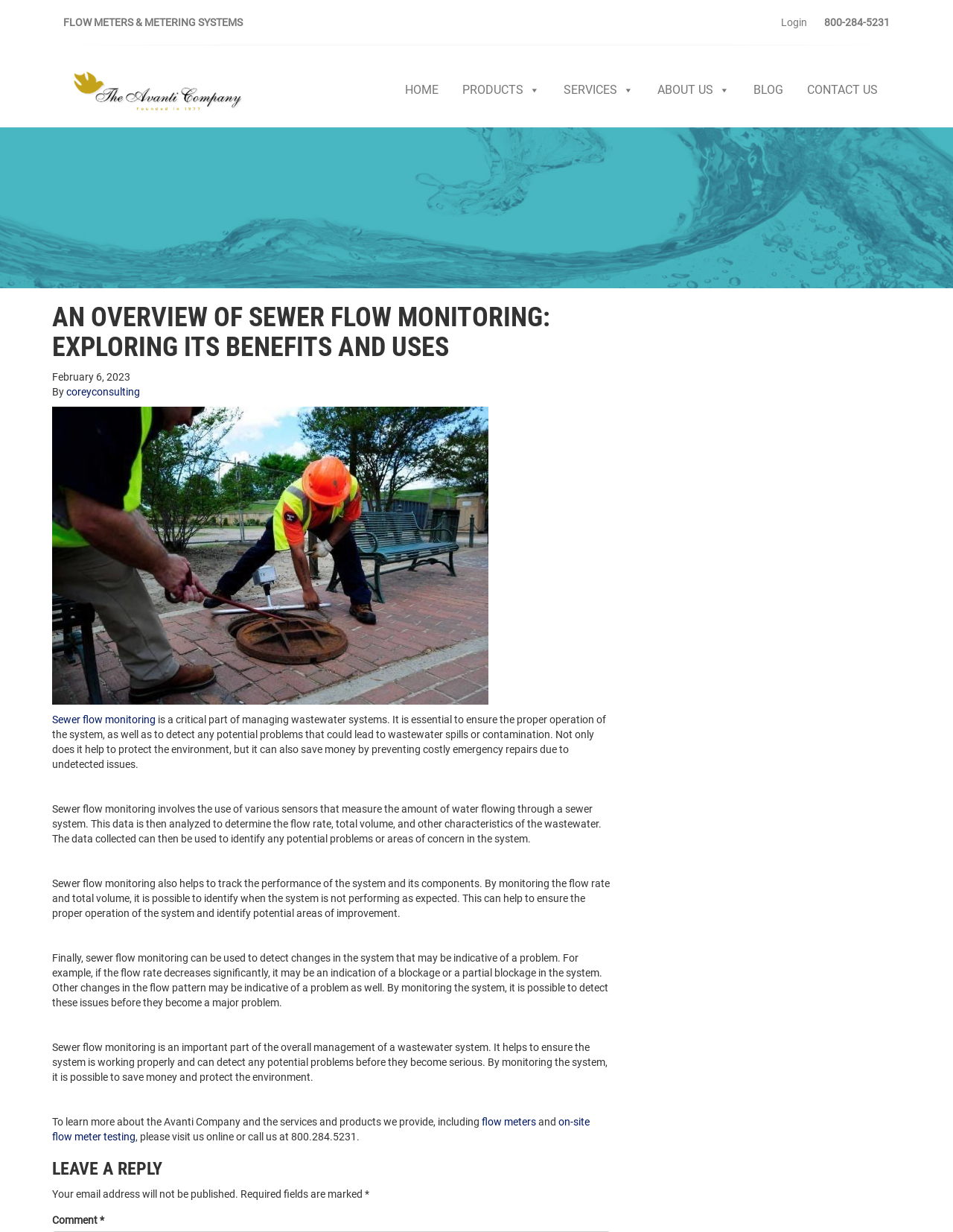Determine the main heading text of the webpage.

AN OVERVIEW OF SEWER FLOW MONITORING: EXPLORING ITS BENEFITS AND USES